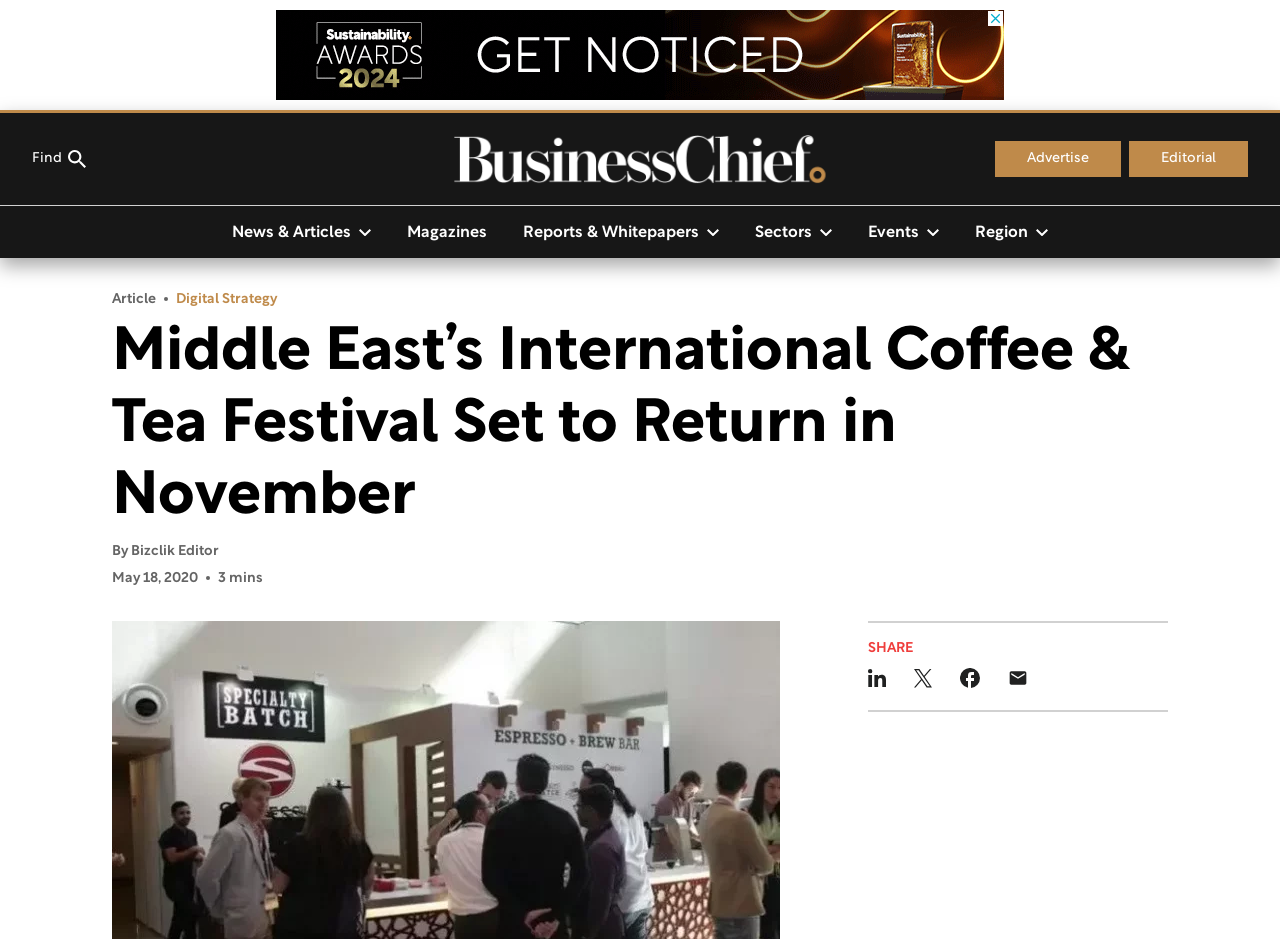Can you find and provide the main heading text of this webpage?

Middle East’s International Coffee & Tea Festival Set to Return in November